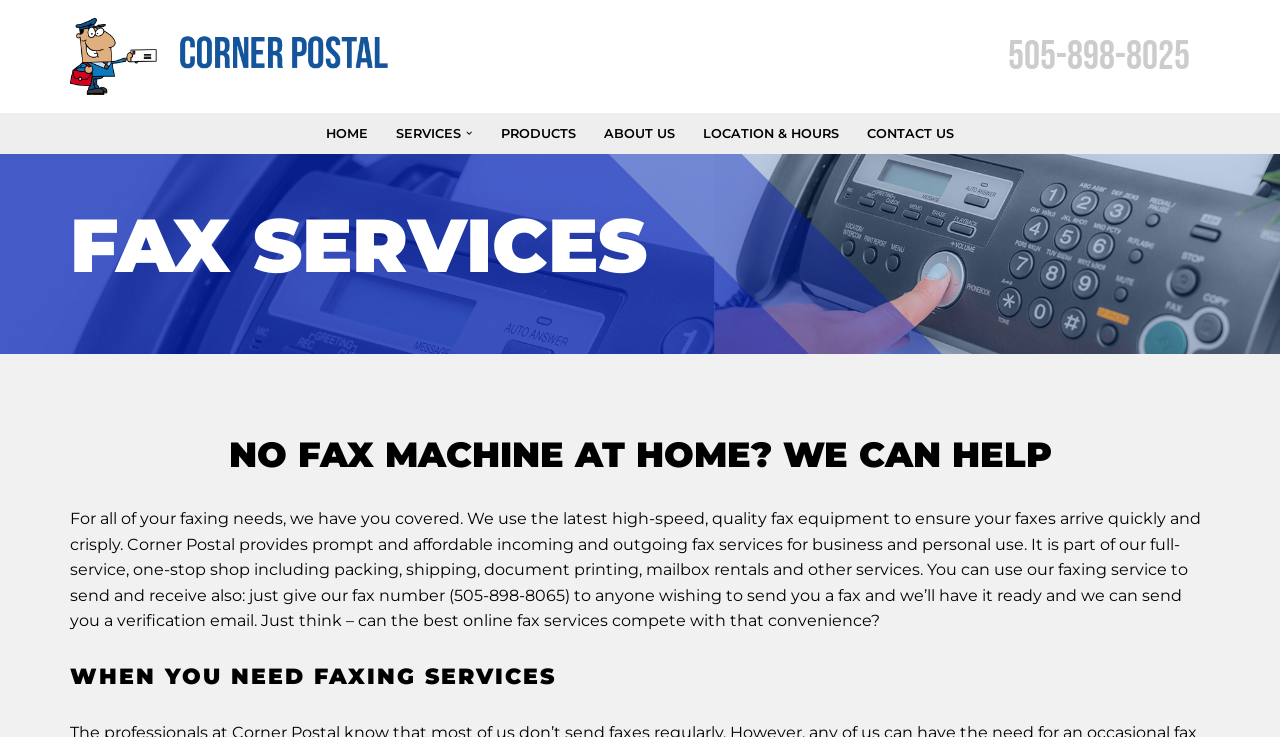Identify the bounding box coordinates of the area you need to click to perform the following instruction: "view carousel album shared on Sat Jun 08 2024".

None